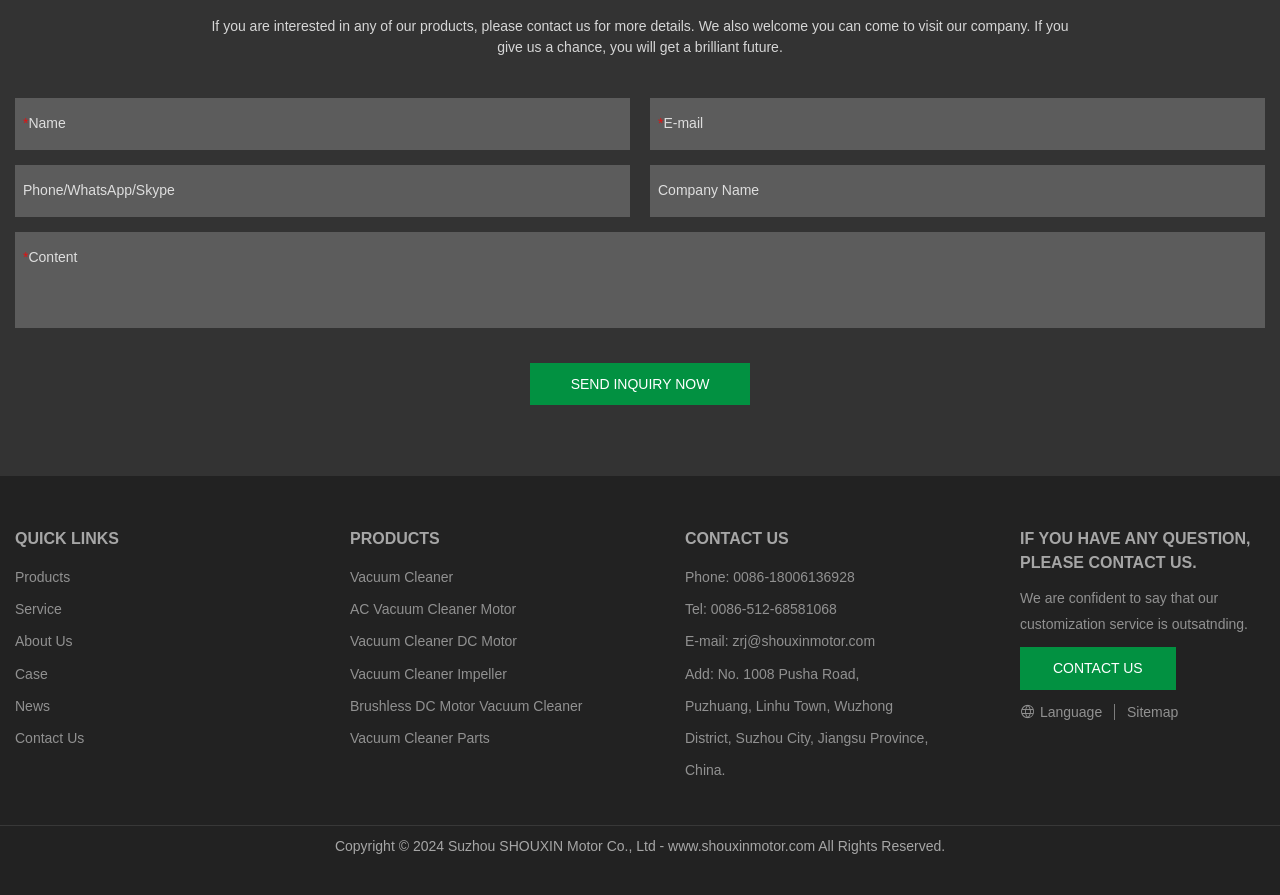What is the company's email address?
Using the visual information, answer the question in a single word or phrase.

zrj@shouxinmotor.com